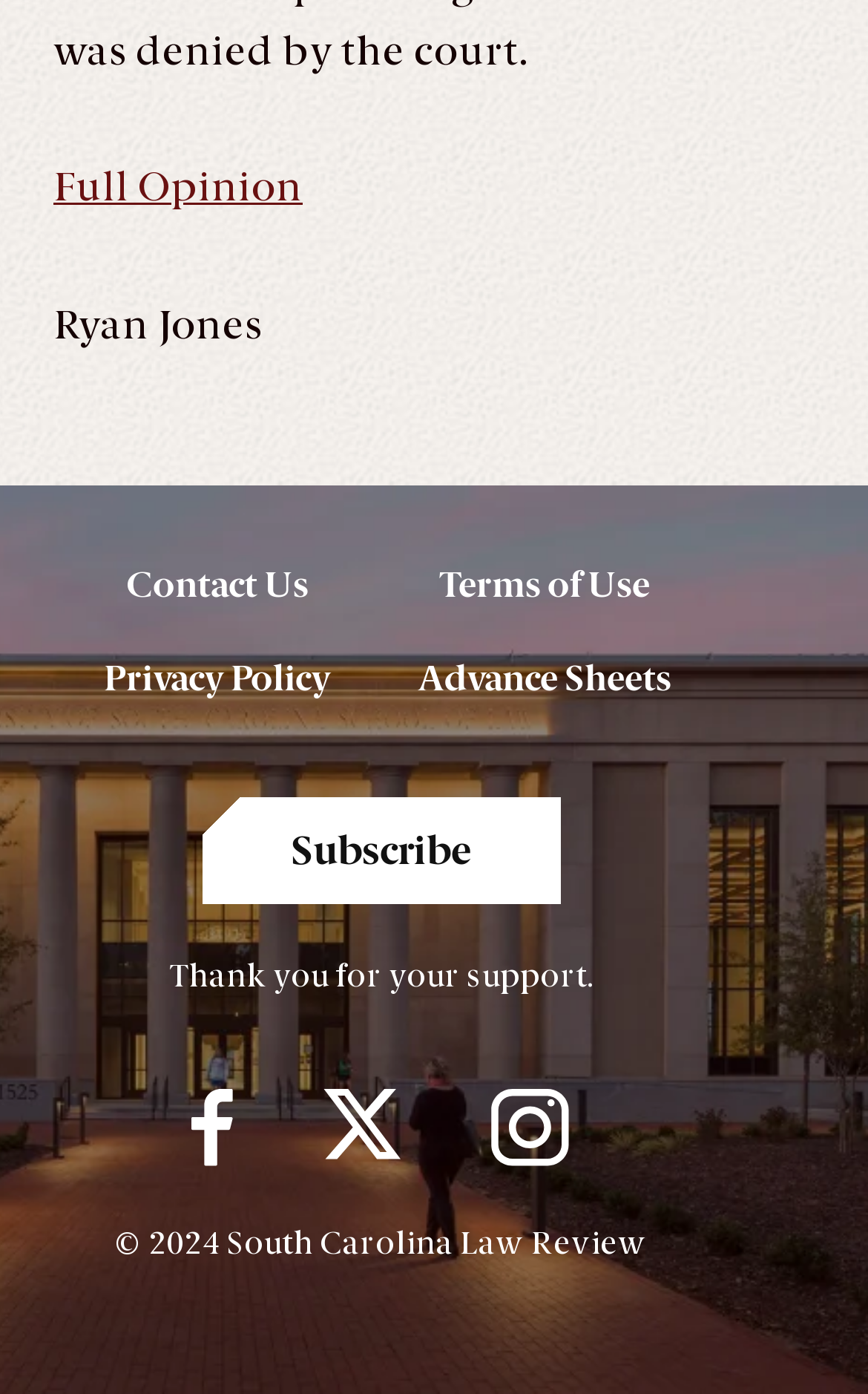Can you find the bounding box coordinates of the area I should click to execute the following instruction: "Subscribe"?

[0.232, 0.573, 0.645, 0.649]